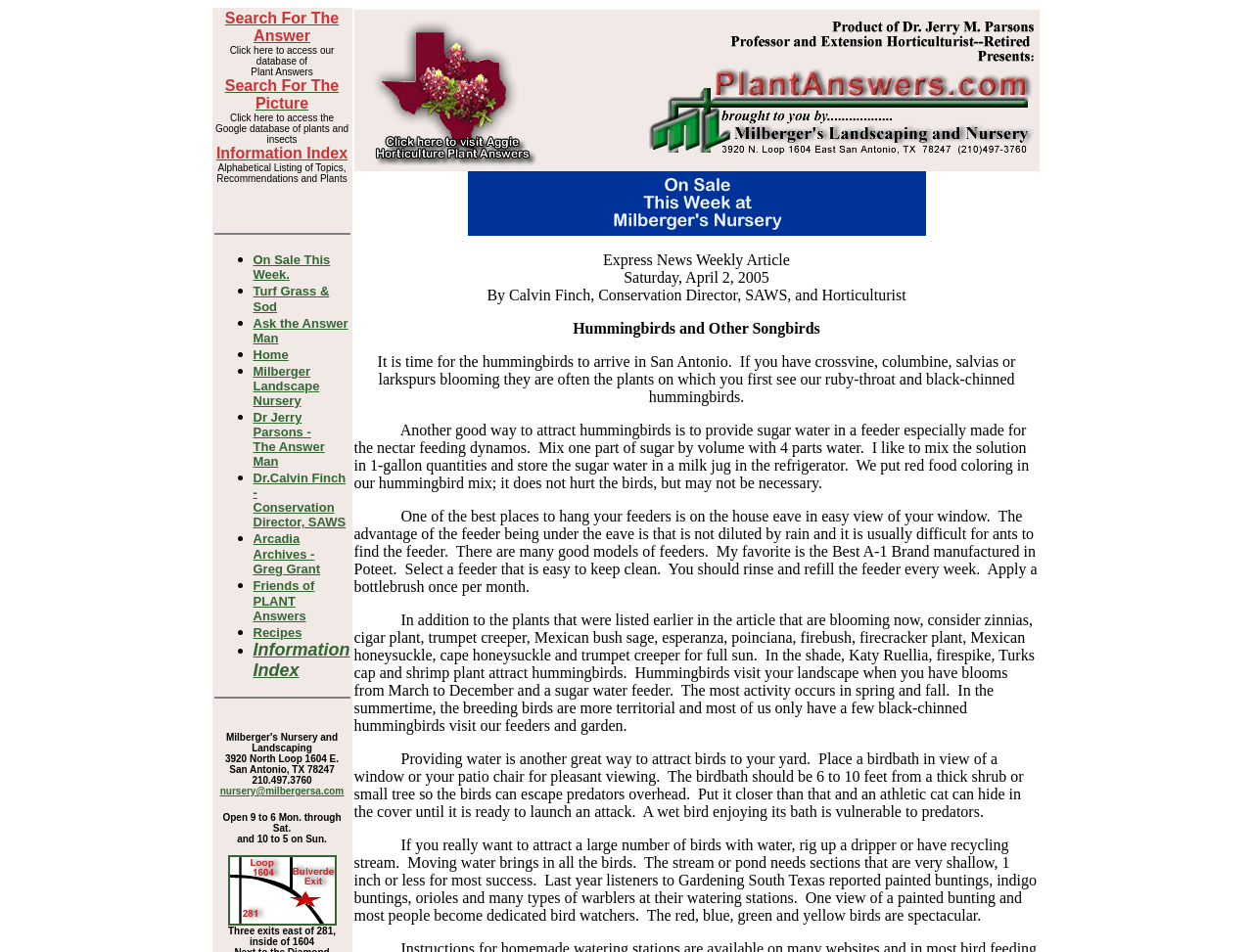Show the bounding box coordinates for the HTML element as described: "Search For The Picture".

[0.179, 0.081, 0.27, 0.117]